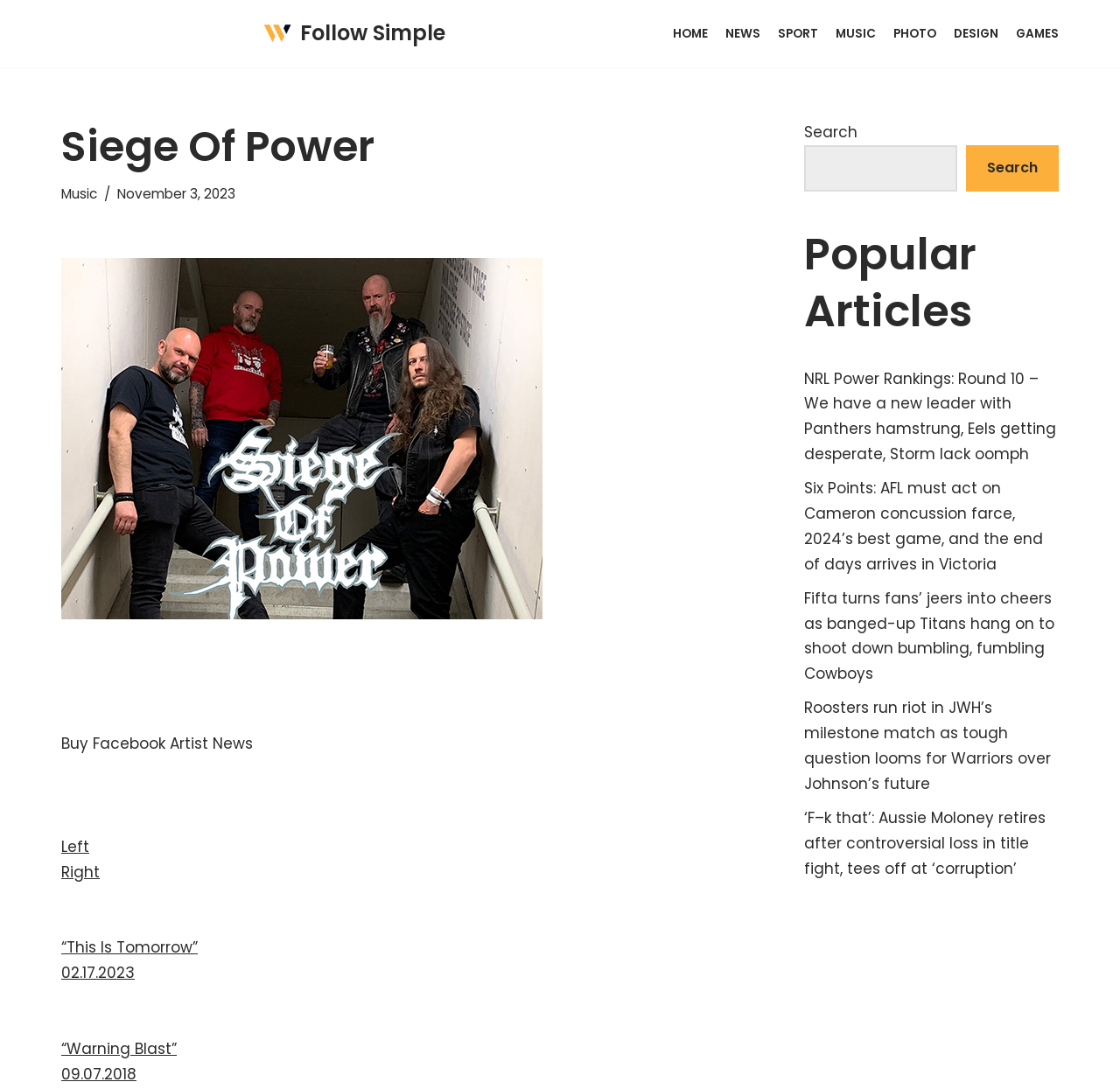Using the provided element description: "“This Is Tomorrow” 02.17.2023", determine the bounding box coordinates of the corresponding UI element in the screenshot.

[0.055, 0.814, 0.177, 0.903]